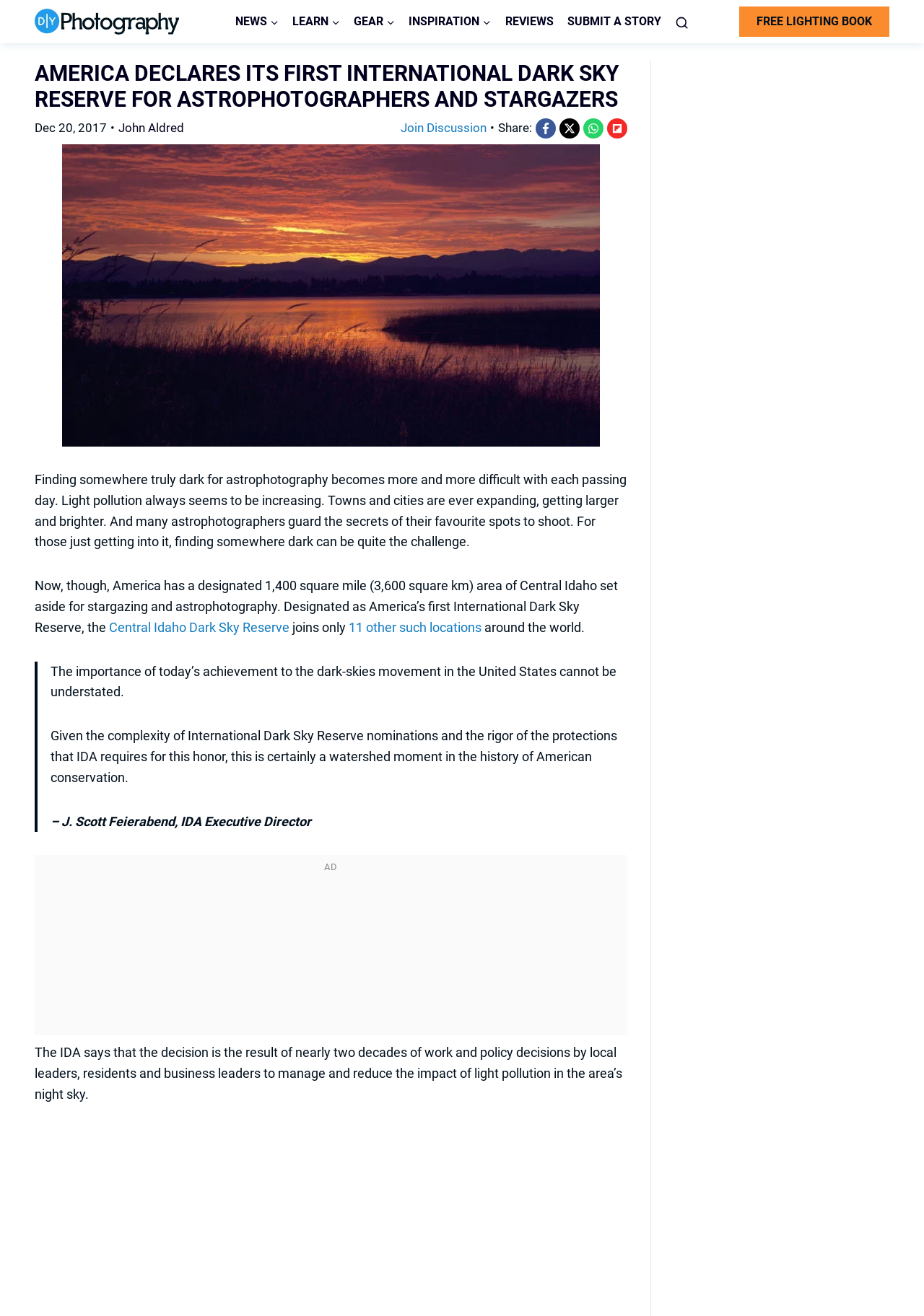Extract the bounding box coordinates for the UI element described as: "name="login" placeholder="Логин или email"".

None